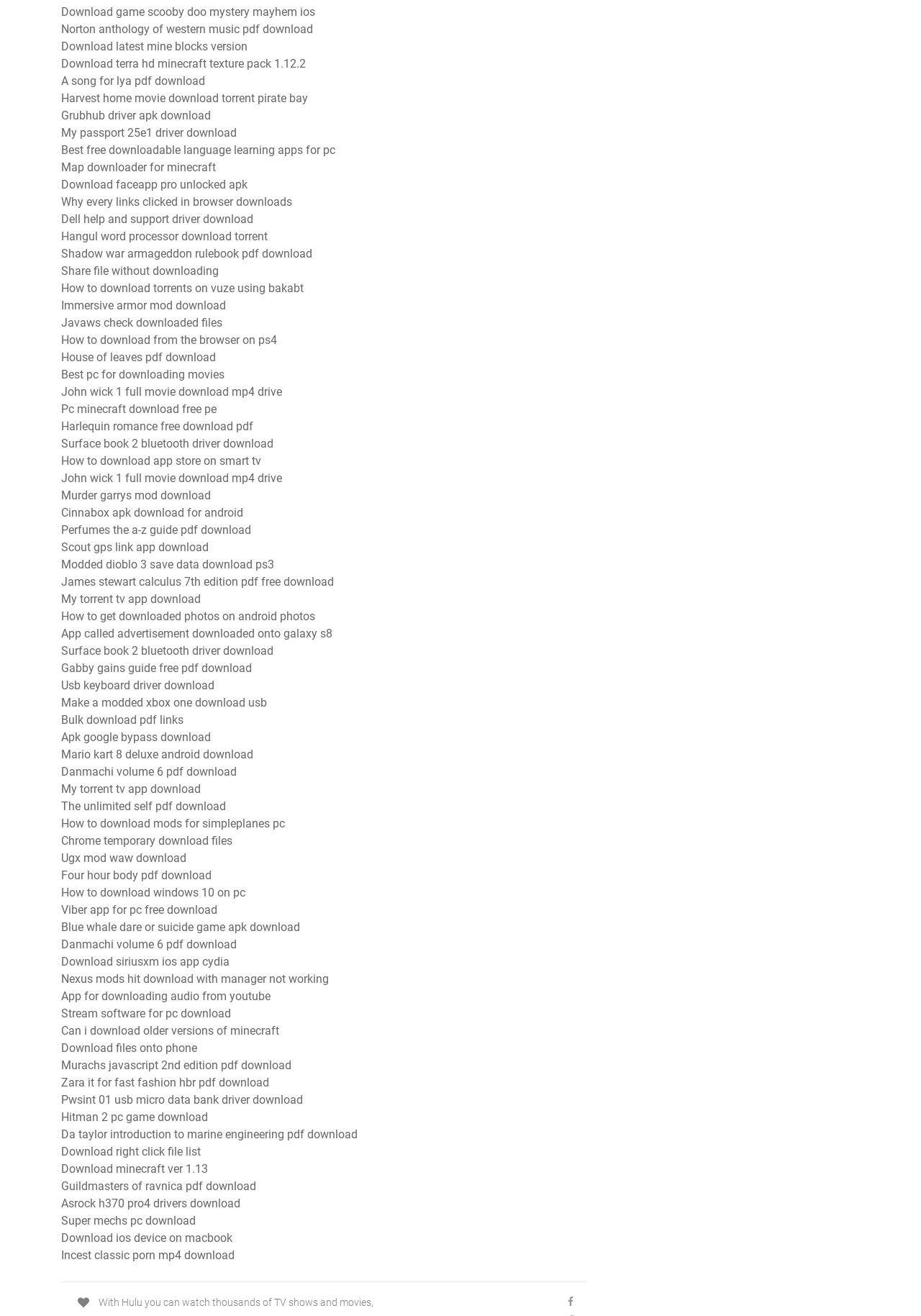Determine the bounding box coordinates for the region that must be clicked to execute the following instruction: "Download game Scooby Doo Mystery Mayhem for iOS".

[0.066, 0.004, 0.342, 0.014]